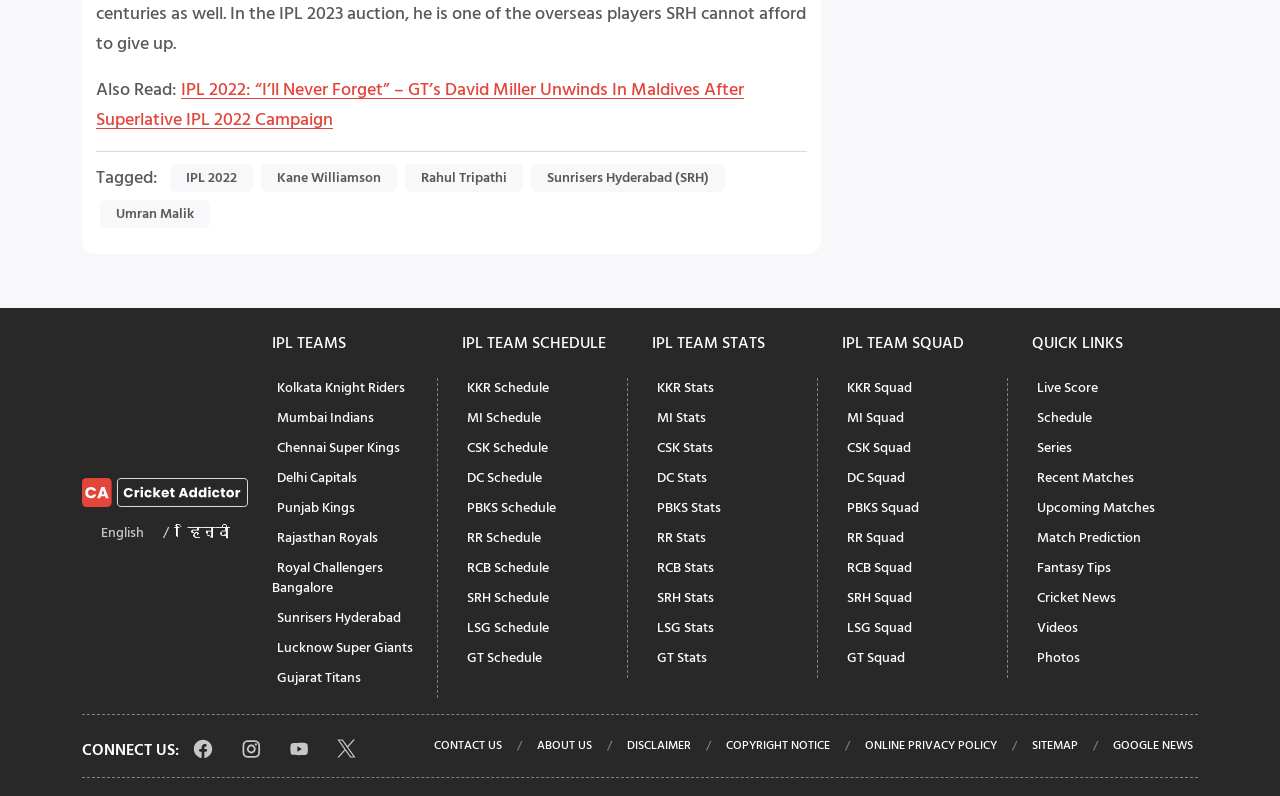Calculate the bounding box coordinates for the UI element based on the following description: "RR Stats". Ensure the coordinates are four float numbers between 0 and 1, i.e., [left, top, right, bottom].

[0.509, 0.655, 0.555, 0.696]